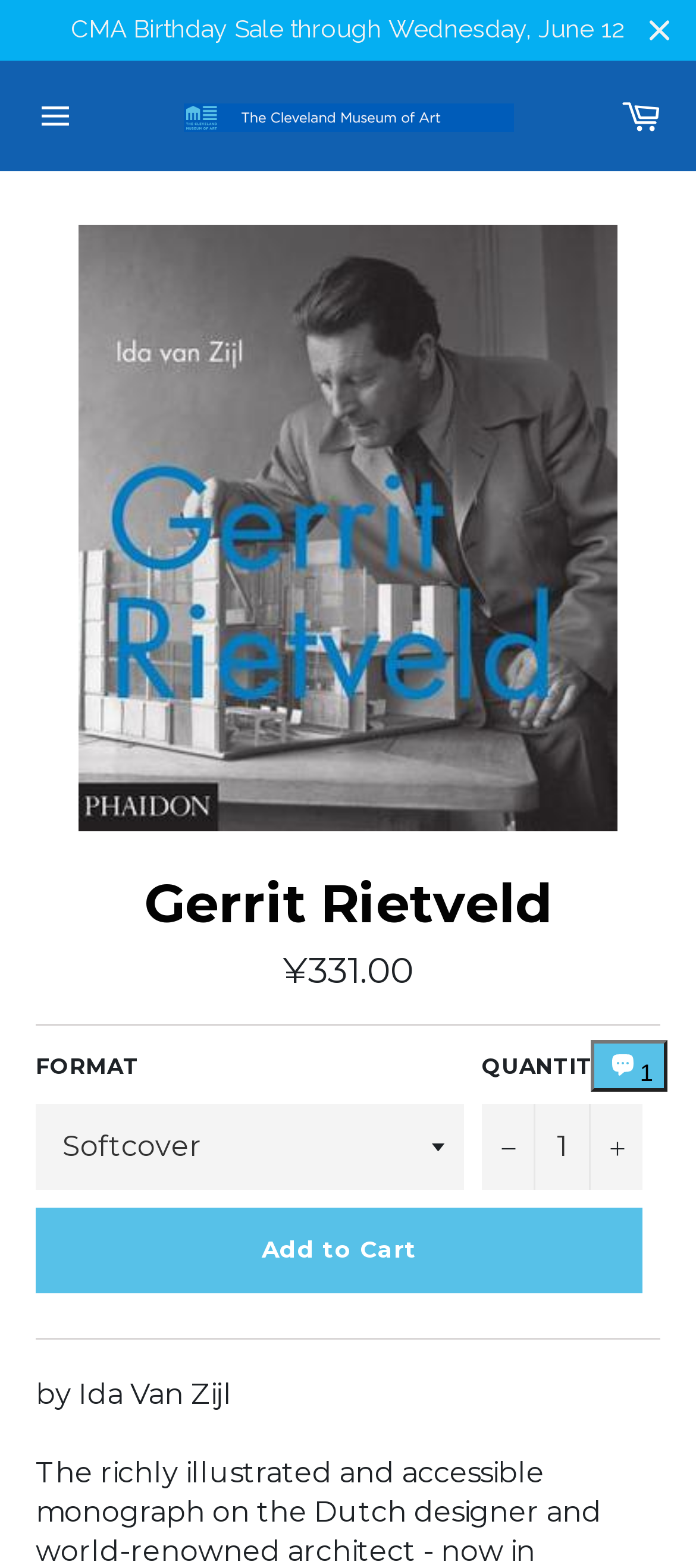Locate the bounding box coordinates of the element I should click to achieve the following instruction: "Navigate to site navigation".

[0.026, 0.05, 0.133, 0.098]